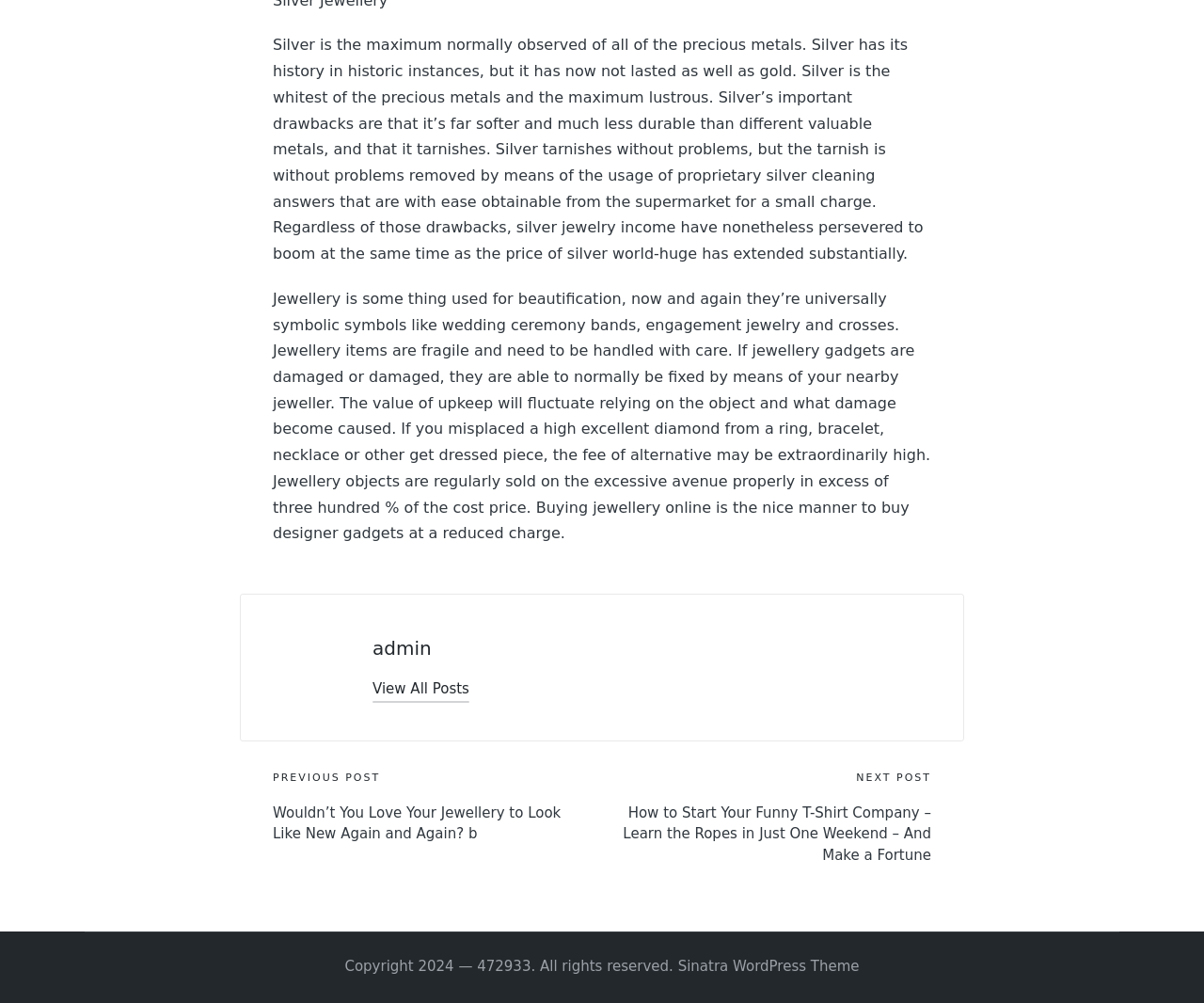What is the main topic of this webpage?
From the image, provide a succinct answer in one word or a short phrase.

Jewellery